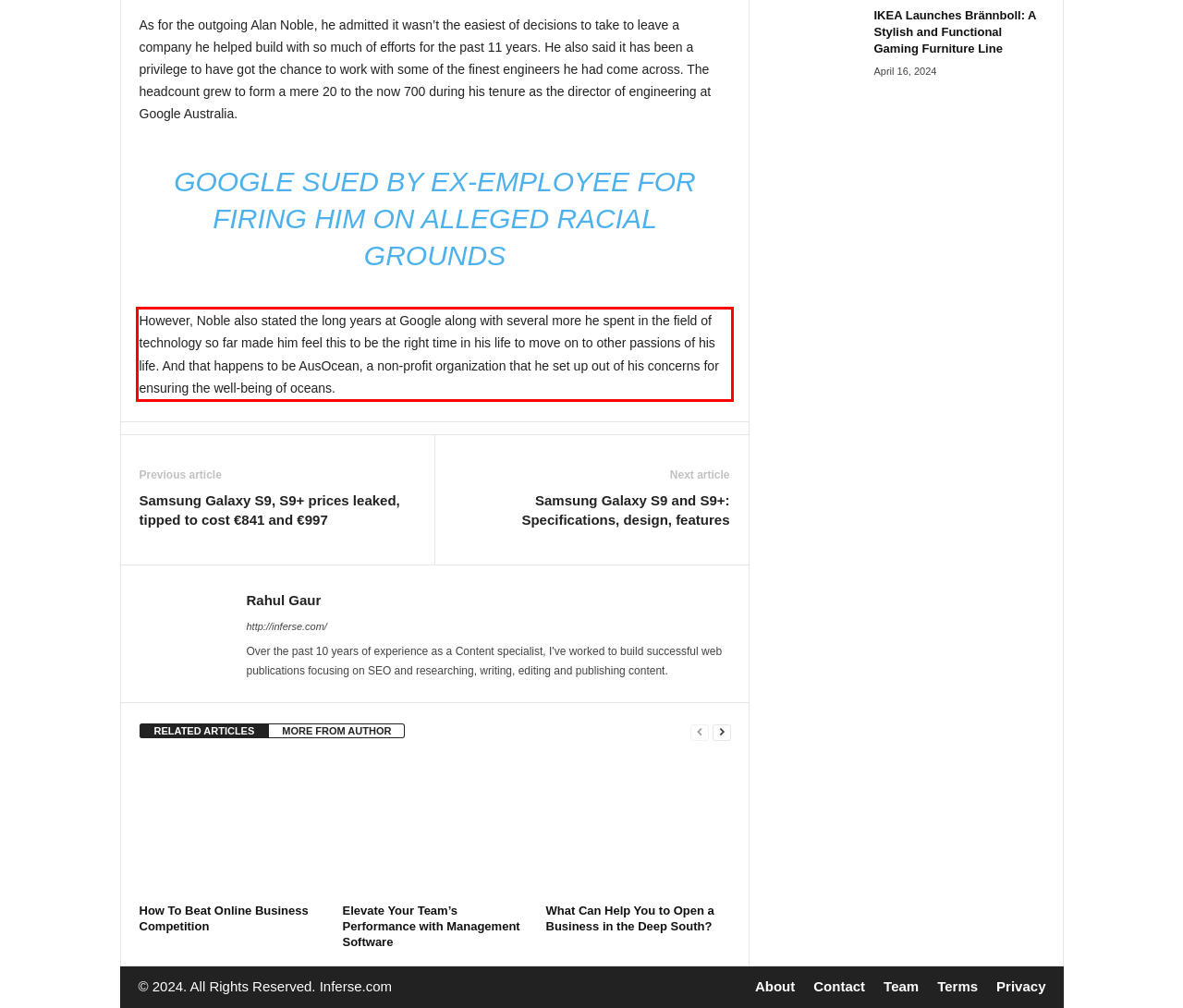You are given a screenshot showing a webpage with a red bounding box. Perform OCR to capture the text within the red bounding box.

However, Noble also stated the long years at Google along with several more he spent in the field of technology so far made him feel this to be the right time in his life to move on to other passions of his life. And that happens to be AusOcean, a non-profit organization that he set up out of his concerns for ensuring the well-being of oceans.